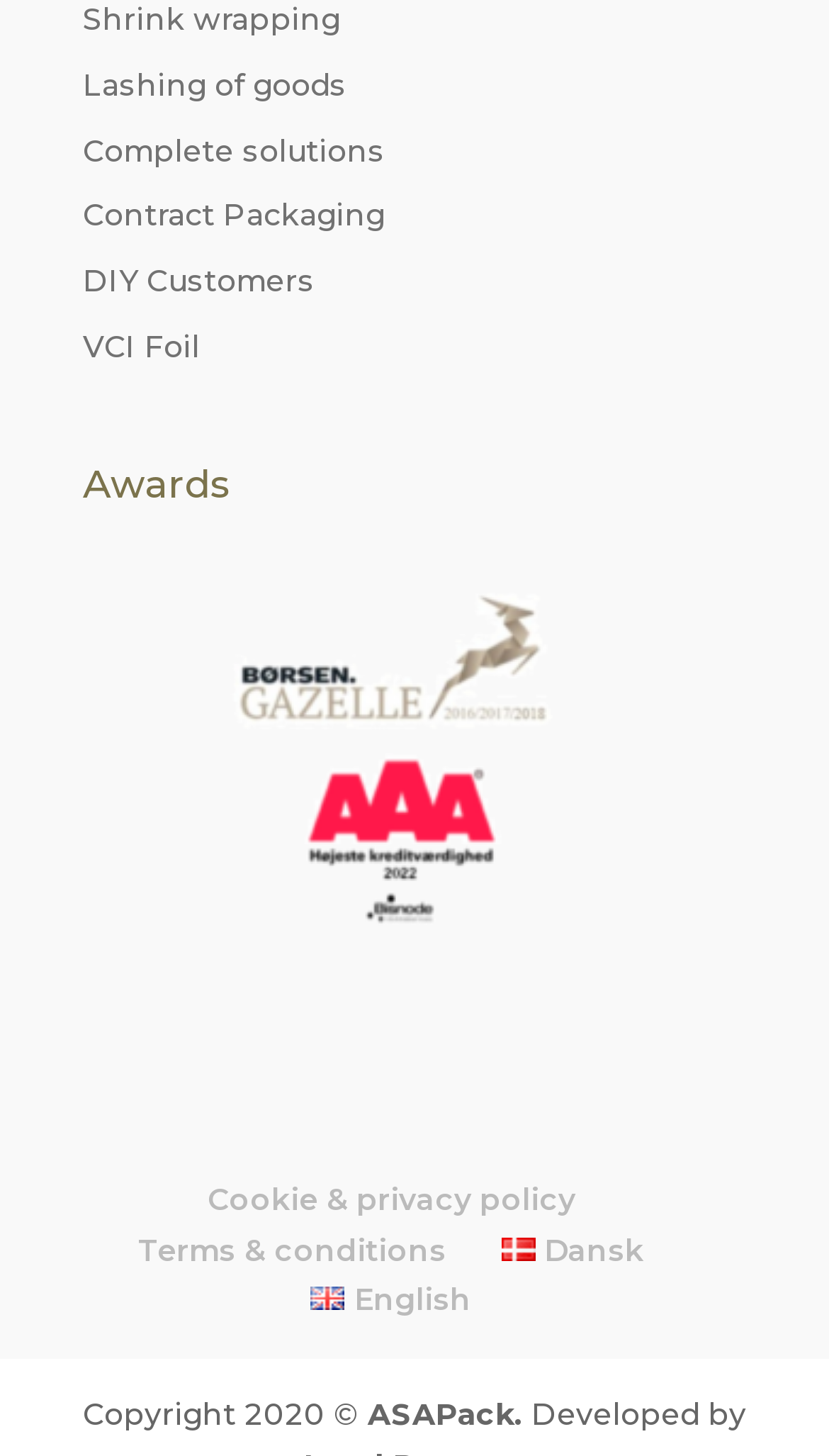Please identify the bounding box coordinates of the clickable region that I should interact with to perform the following instruction: "Learn about VCI Foil". The coordinates should be expressed as four float numbers between 0 and 1, i.e., [left, top, right, bottom].

[0.1, 0.225, 0.241, 0.251]